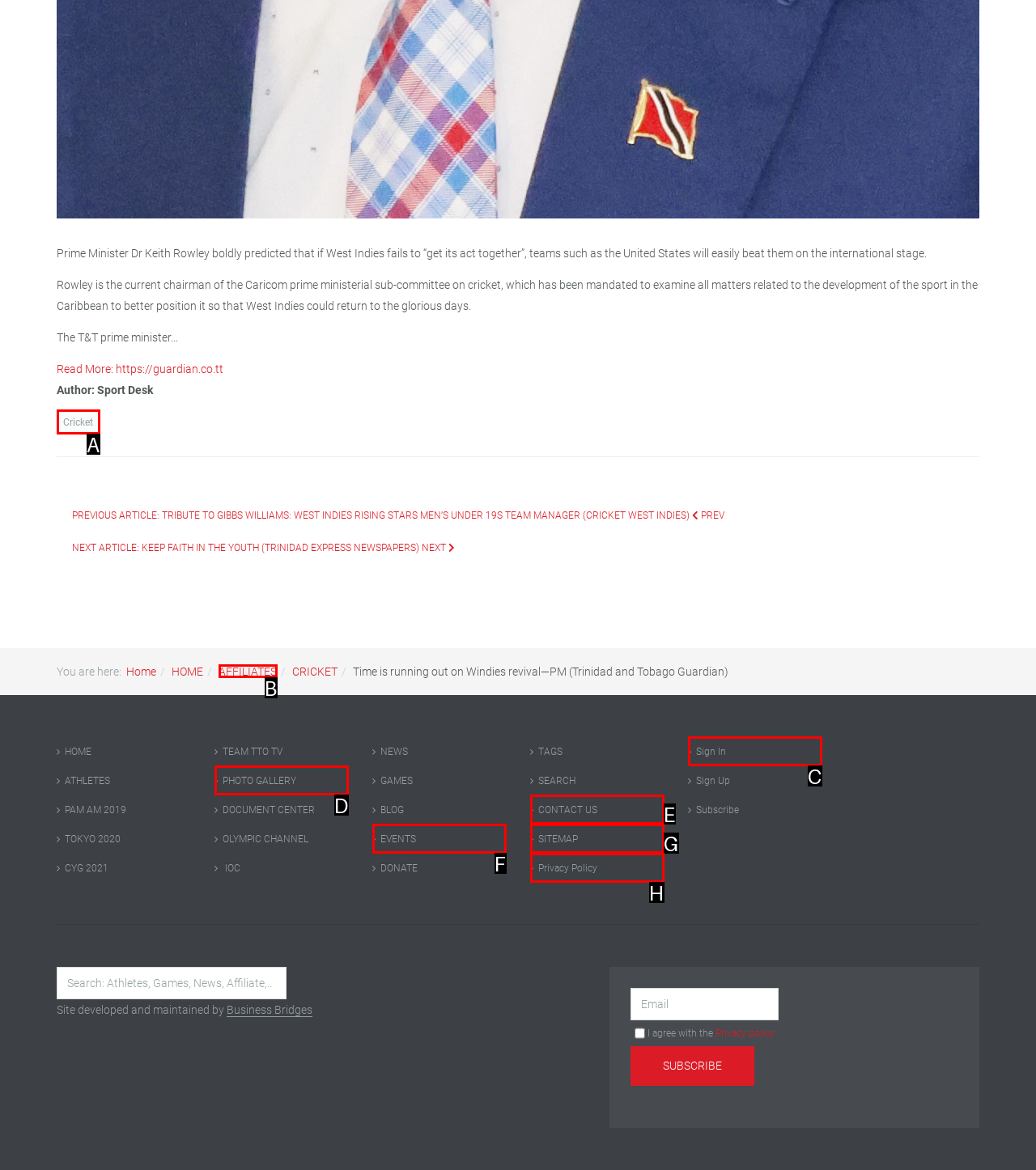What letter corresponds to the UI element described here: Table of ⁢Contents
Reply with the letter from the options provided.

None